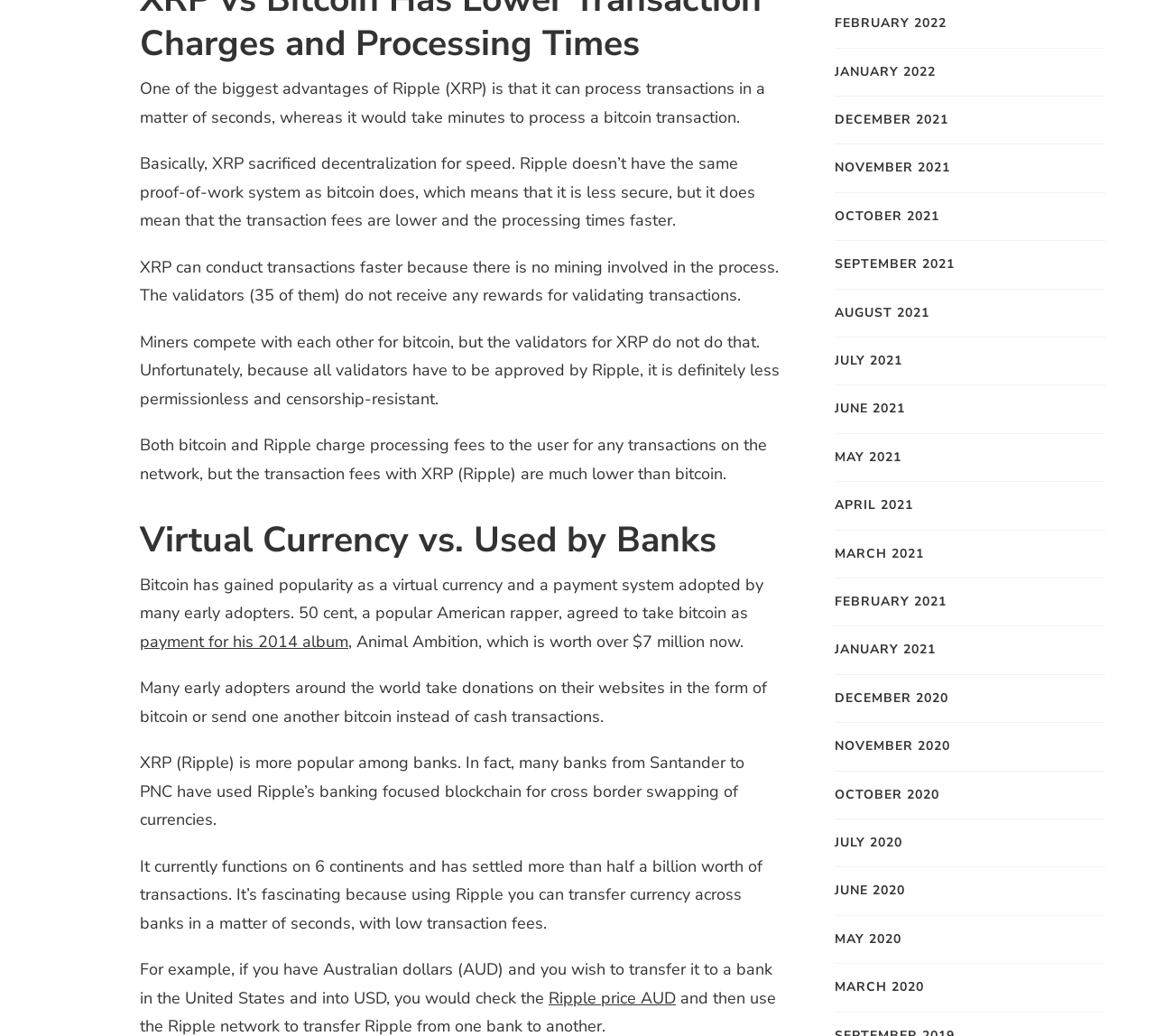Give the bounding box coordinates for the element described by: "February 2021".

[0.723, 0.571, 0.82, 0.591]